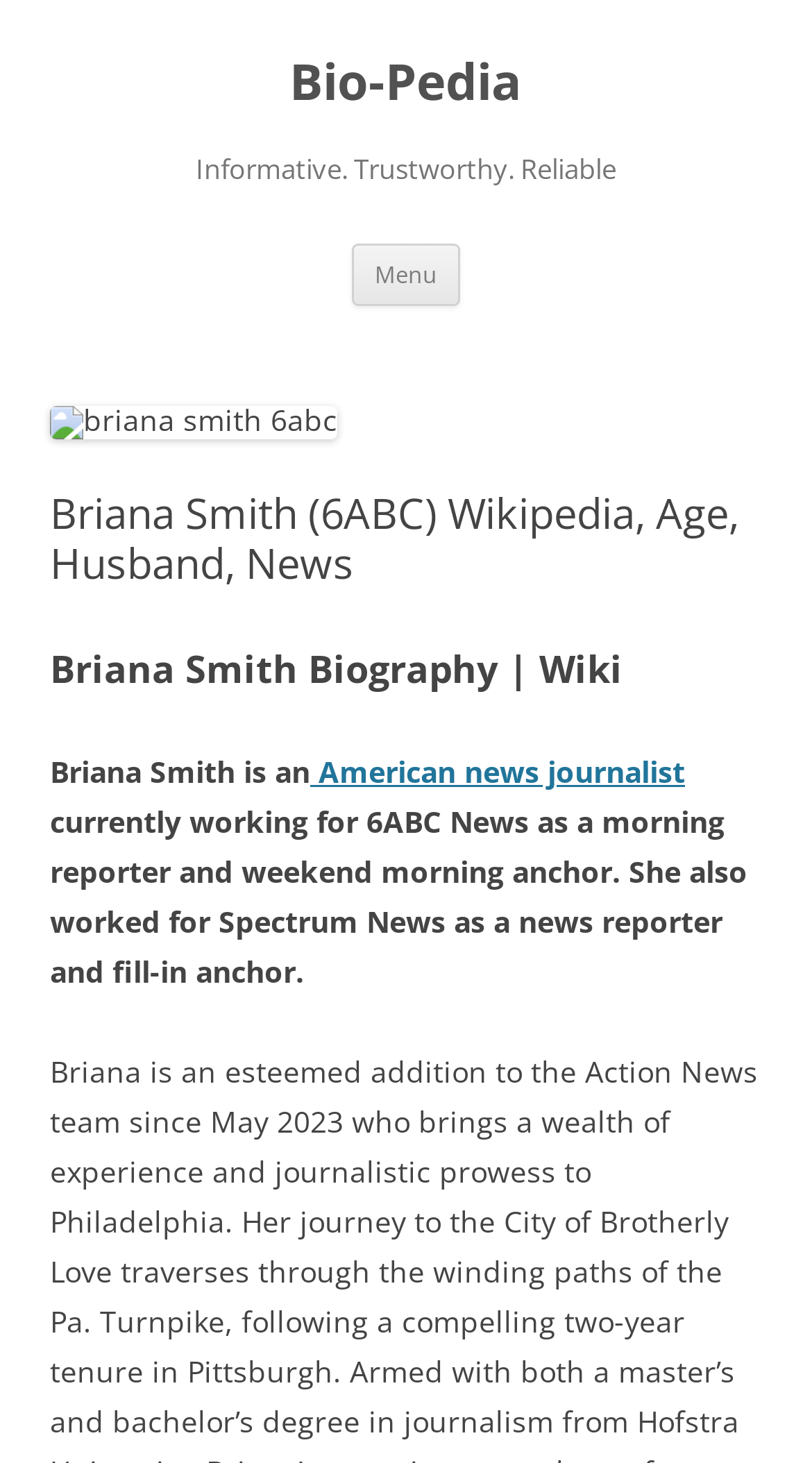Give a concise answer using one word or a phrase to the following question:
What news organization does Briana Smith currently work for?

6ABC News